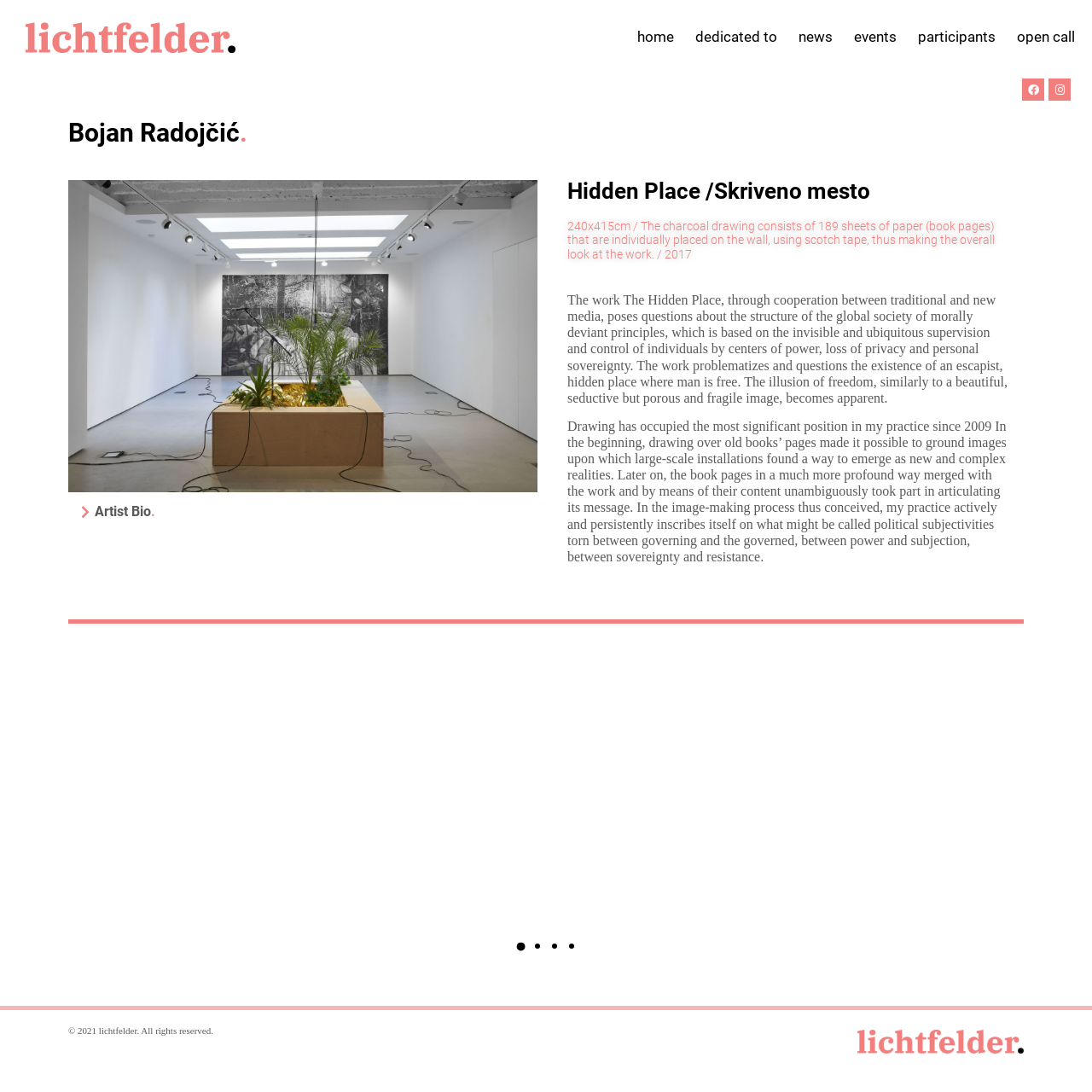Please identify the bounding box coordinates of the clickable region that I should interact with to perform the following instruction: "View the 'news' section". The coordinates should be expressed as four float numbers between 0 and 1, i.e., [left, top, right, bottom].

[0.731, 0.026, 0.762, 0.041]